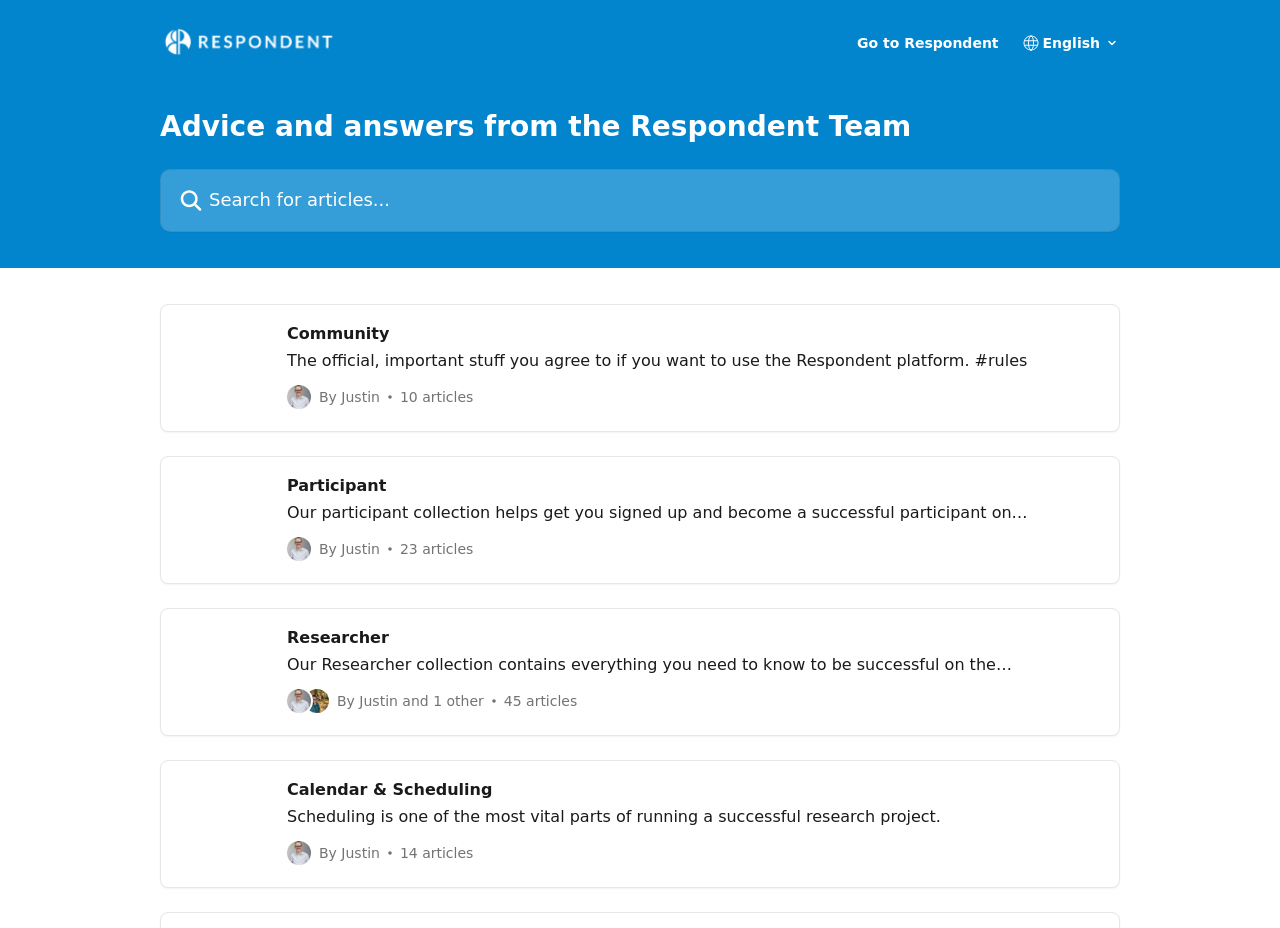Identify the title of the webpage and provide its text content.

Advice and answers from the Respondent Team